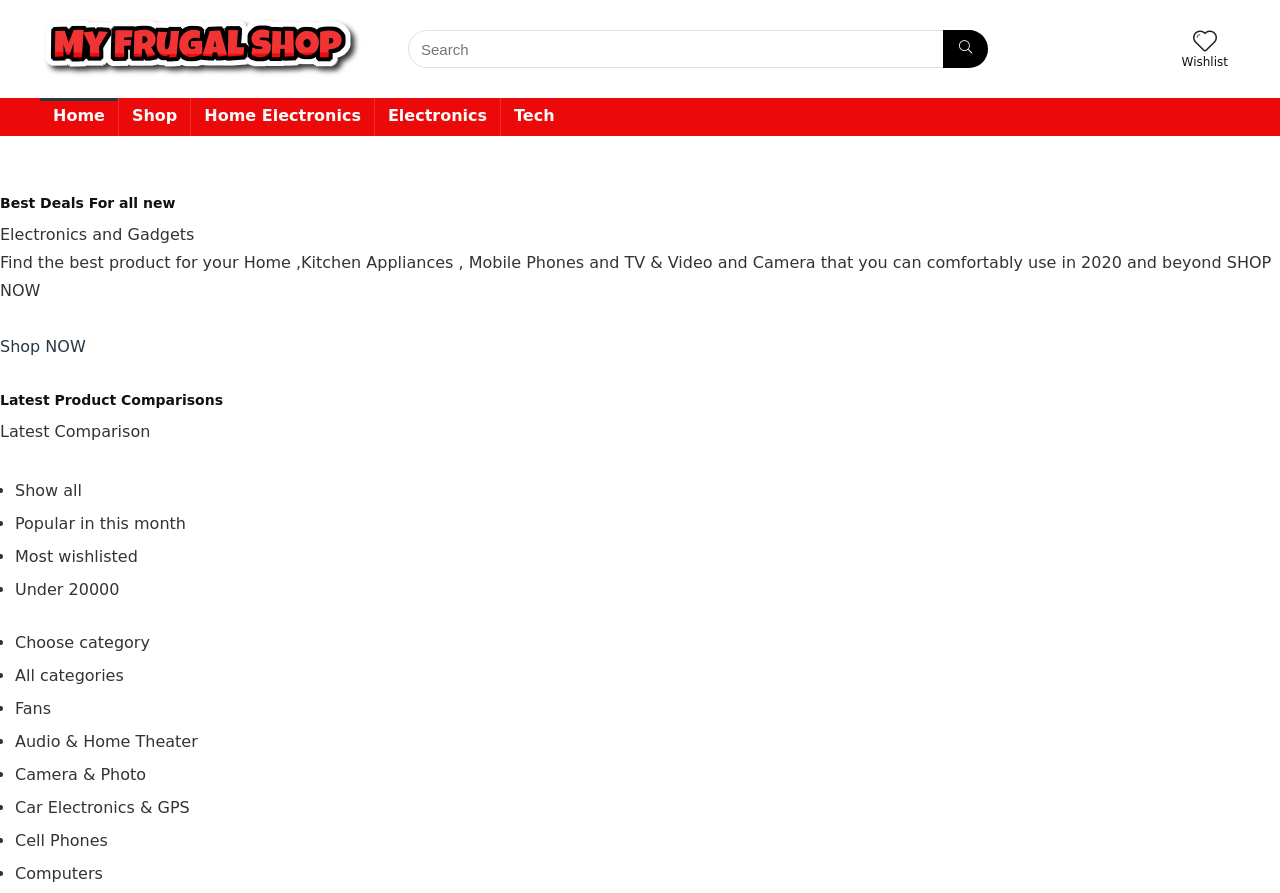Bounding box coordinates should be provided in the format (top-left x, top-left y, bottom-right x, bottom-right y) with all values between 0 and 1. Identify the bounding box for this UI element: parent_node: Wishlist

[0.932, 0.032, 0.951, 0.063]